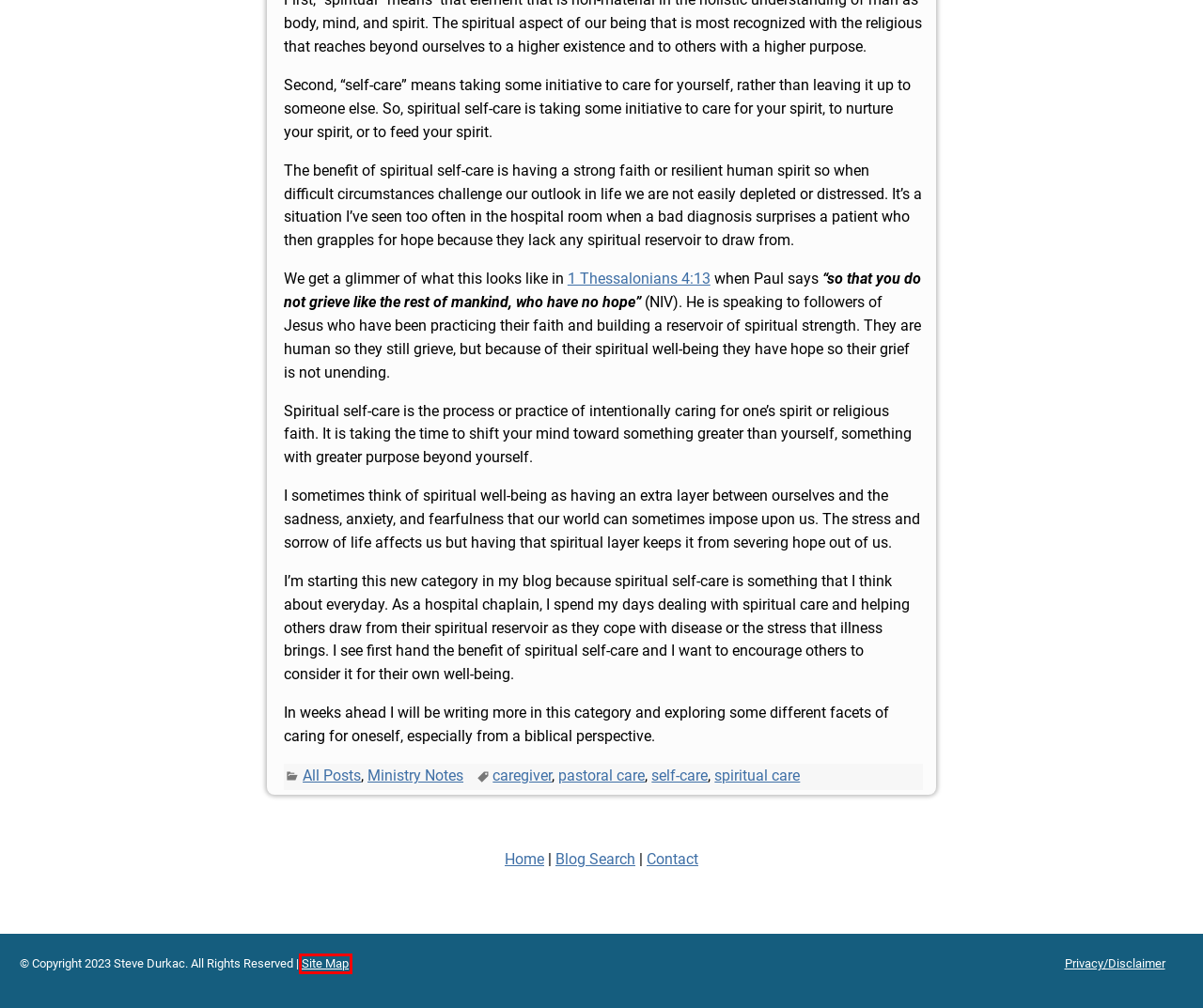You have been given a screenshot of a webpage, where a red bounding box surrounds a UI element. Identify the best matching webpage description for the page that loads after the element in the bounding box is clicked. Options include:
A. Privacy/Disclaimer – Steve Durkac
B. spiritual care – Steve Durkac
C. pastoral care – Steve Durkac
D. All Posts – Steve Durkac
E. Ministry Notes – Steve Durkac
F. self-care – Steve Durkac
G. Site Map – Steve Durkac
H. caregiver – Steve Durkac

G